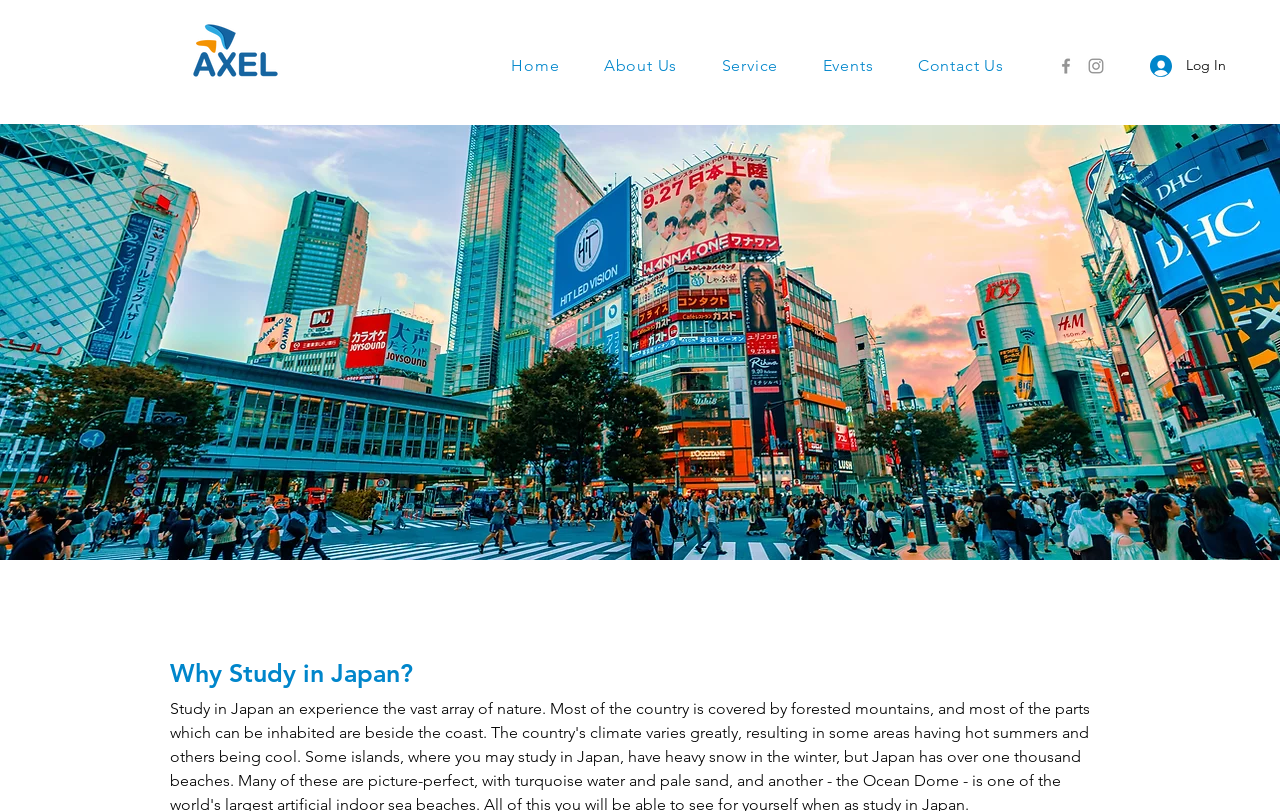Analyze the image and answer the question with as much detail as possible: 
How many navigation links are available?

There are five navigation links available, which are Home, About Us, Service, Events, and Contact Us, located at the top center of the webpage.